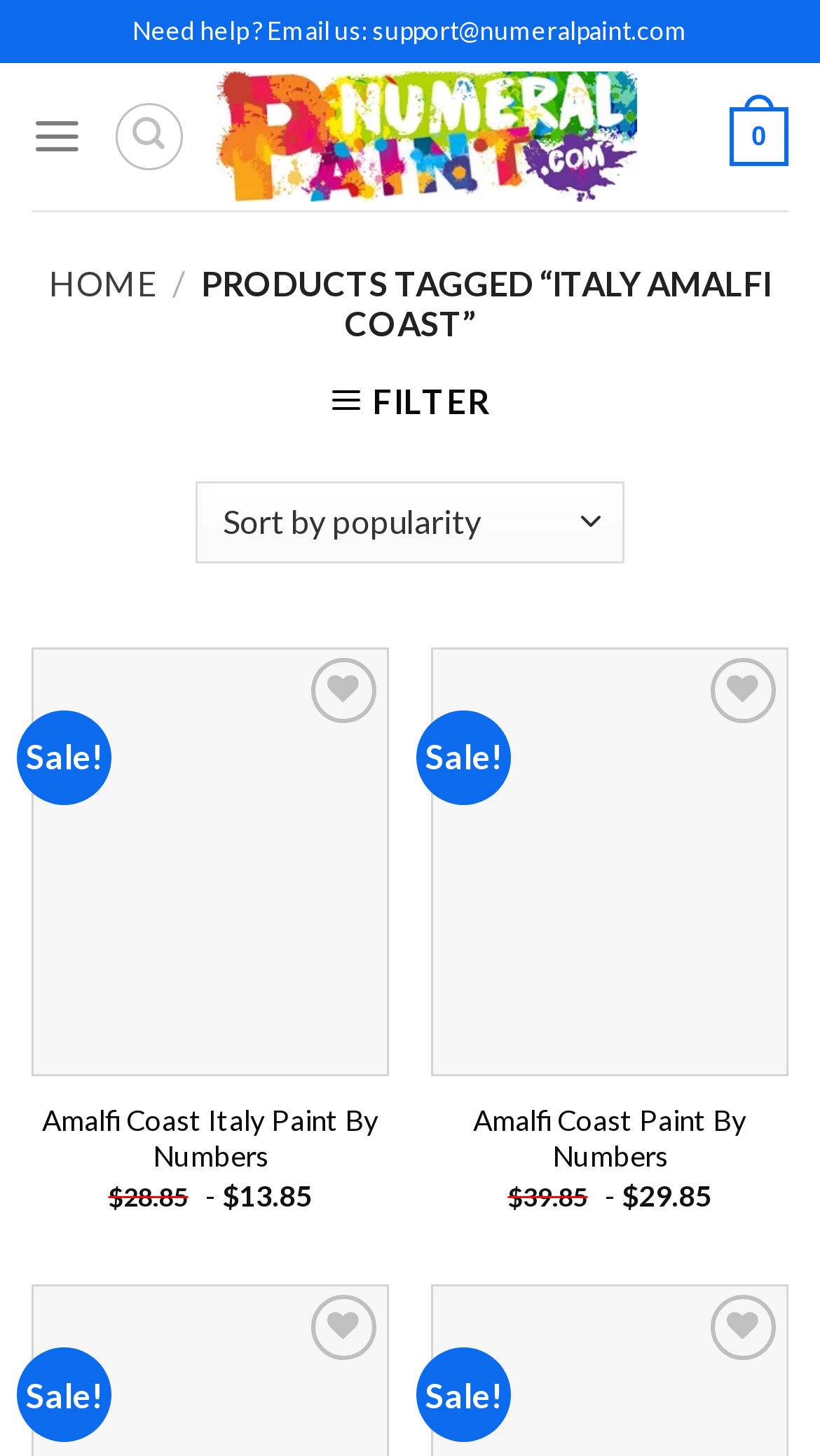Locate the bounding box coordinates of the element I should click to achieve the following instruction: "Order a free copy of the book".

None